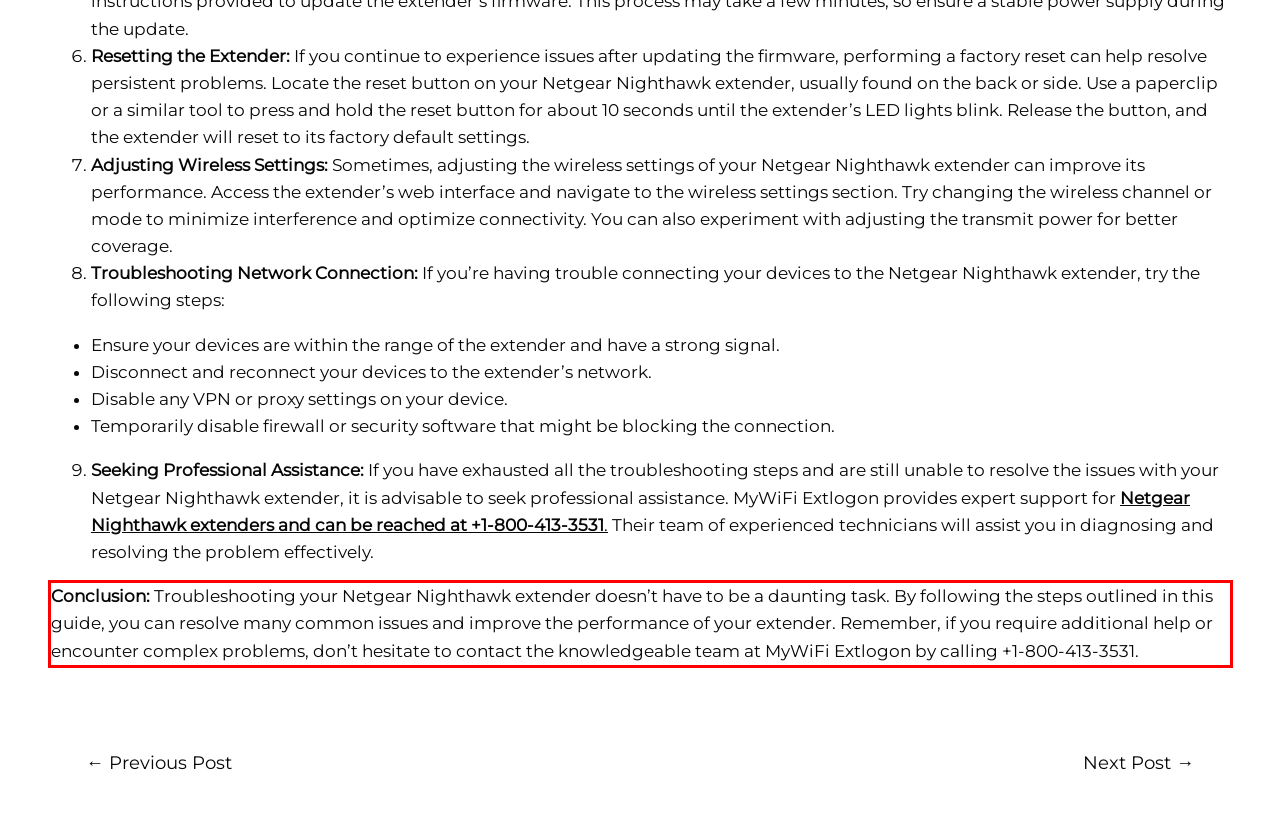You have a screenshot of a webpage with a red bounding box. Identify and extract the text content located inside the red bounding box.

Conclusion: Troubleshooting your Netgear Nighthawk extender doesn’t have to be a daunting task. By following the steps outlined in this guide, you can resolve many common issues and improve the performance of your extender. Remember, if you require additional help or encounter complex problems, don’t hesitate to contact the knowledgeable team at MyWiFi Extlogon by calling +1-800-413-3531.